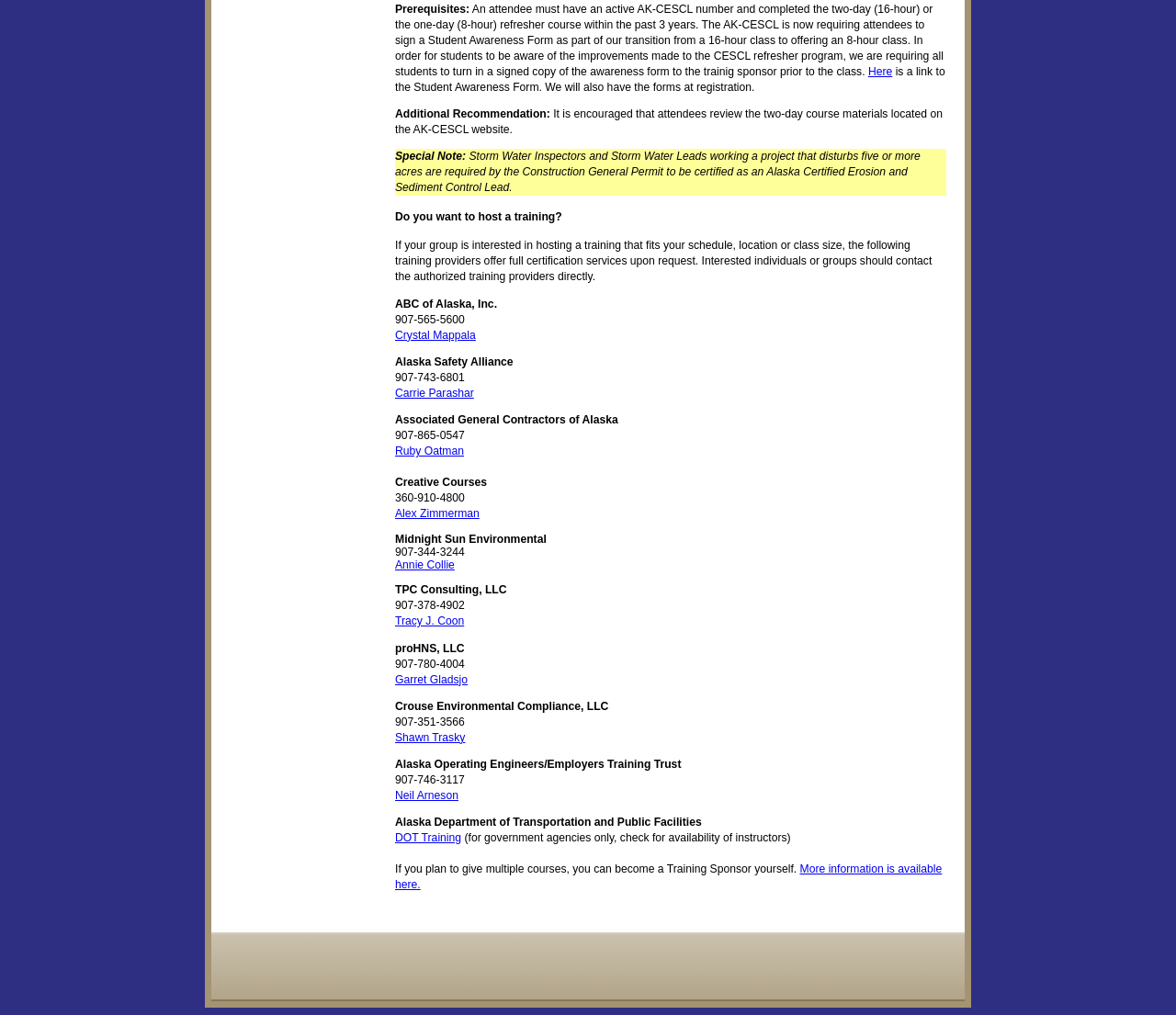Provide a single word or phrase to answer the given question: 
What is the contact number of Alaska Safety Alliance?

907-743-6801